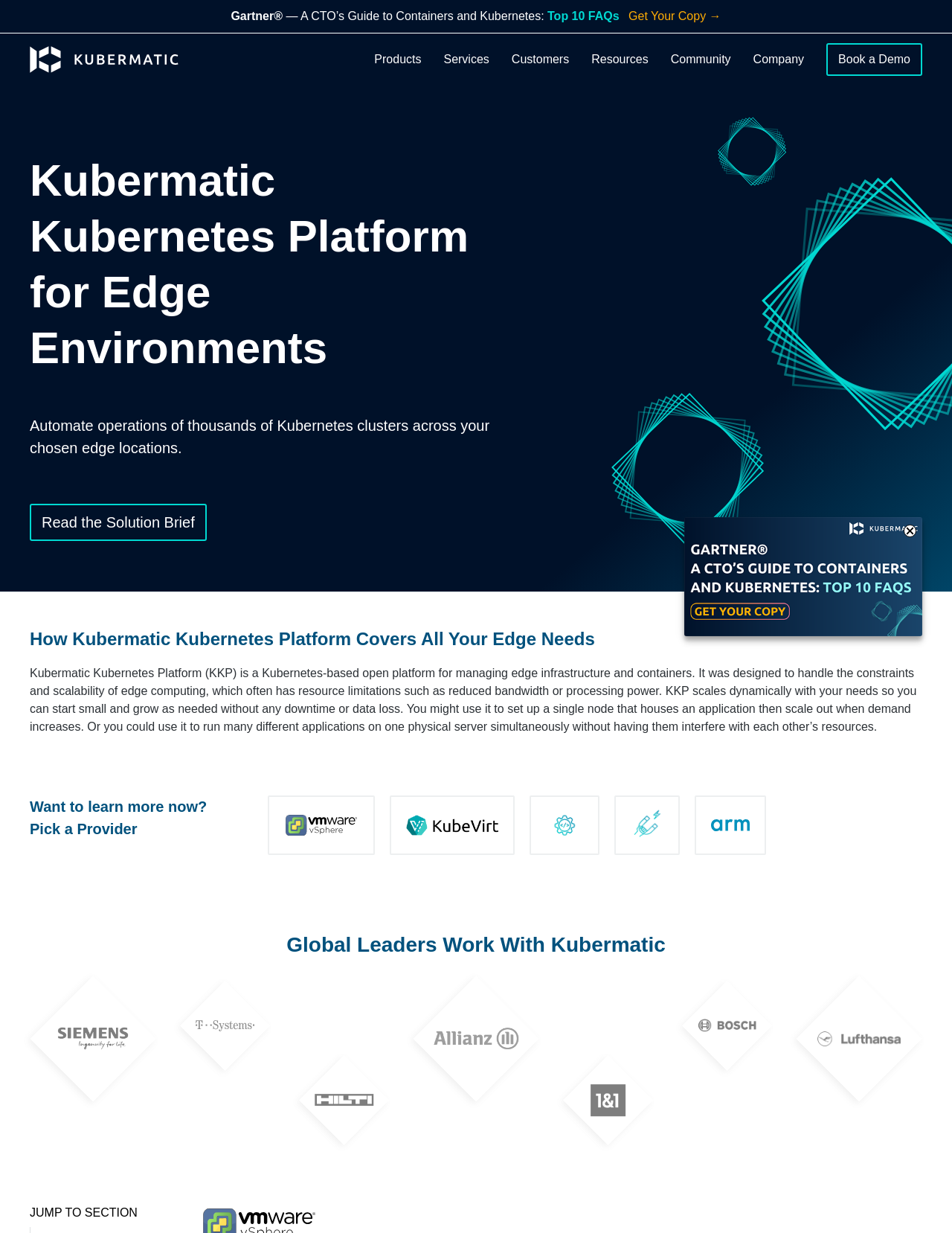Pinpoint the bounding box coordinates of the element that must be clicked to accomplish the following instruction: "Click on the 'Log In' button". The coordinates should be in the format of four float numbers between 0 and 1, i.e., [left, top, right, bottom].

None